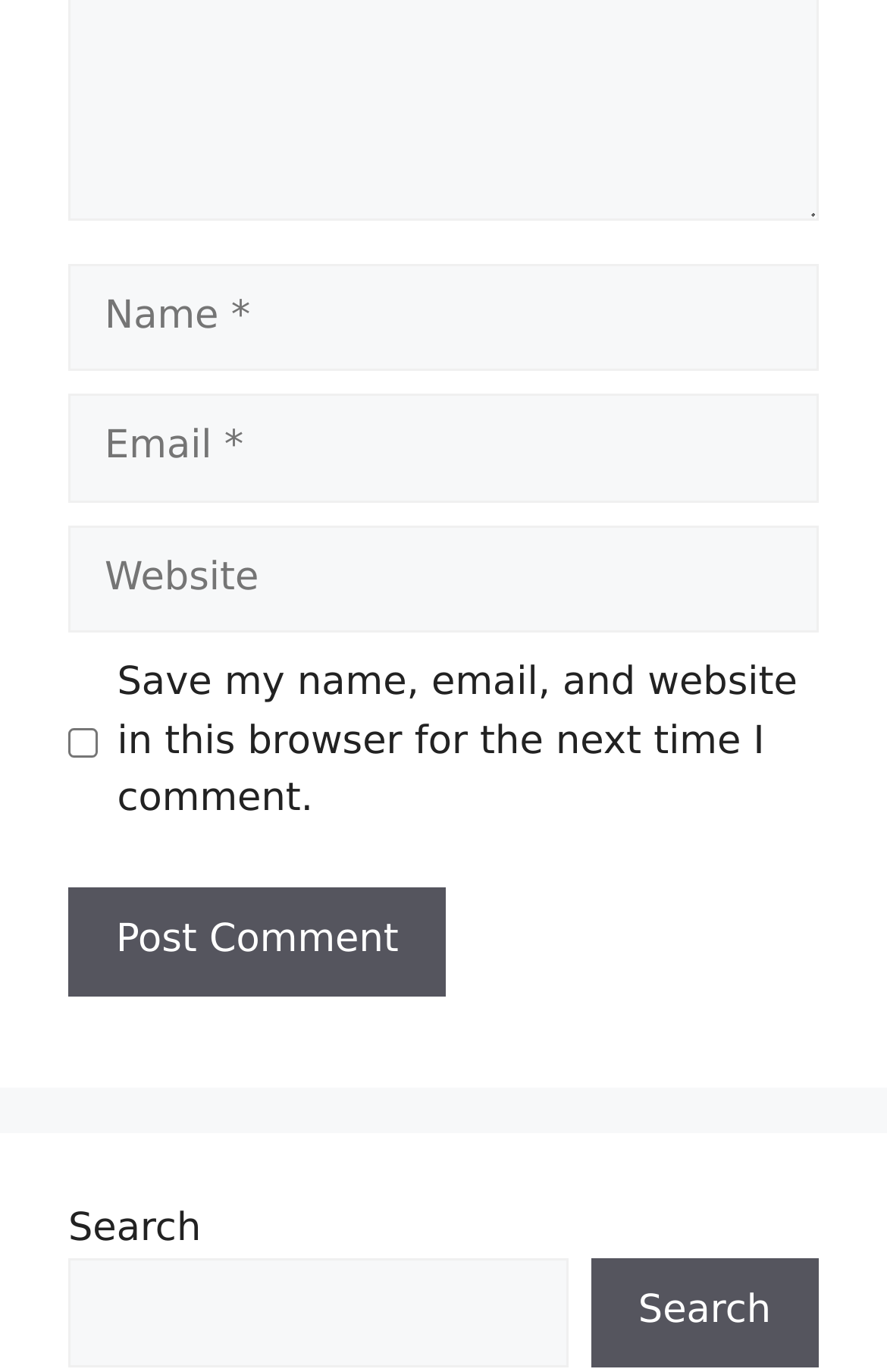How many text boxes are required?
Based on the content of the image, thoroughly explain and answer the question.

The text boxes with labels 'Name' and 'Email' have a required property set to True, indicating that they are required fields. The text box with label 'Website' does not have this property, so it is not required.